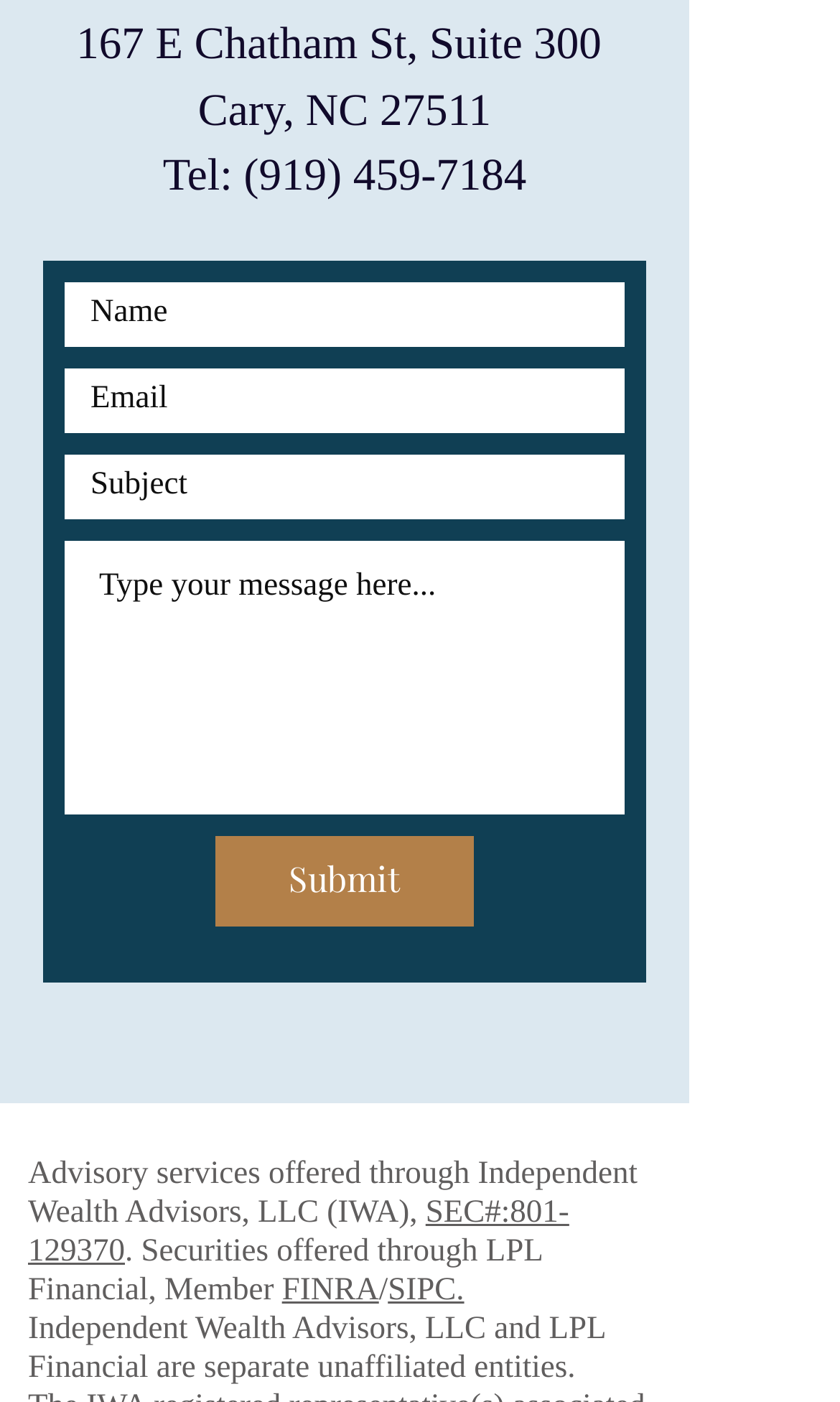Determine the coordinates of the bounding box for the clickable area needed to execute this instruction: "Click the Submit button".

[0.256, 0.596, 0.564, 0.66]